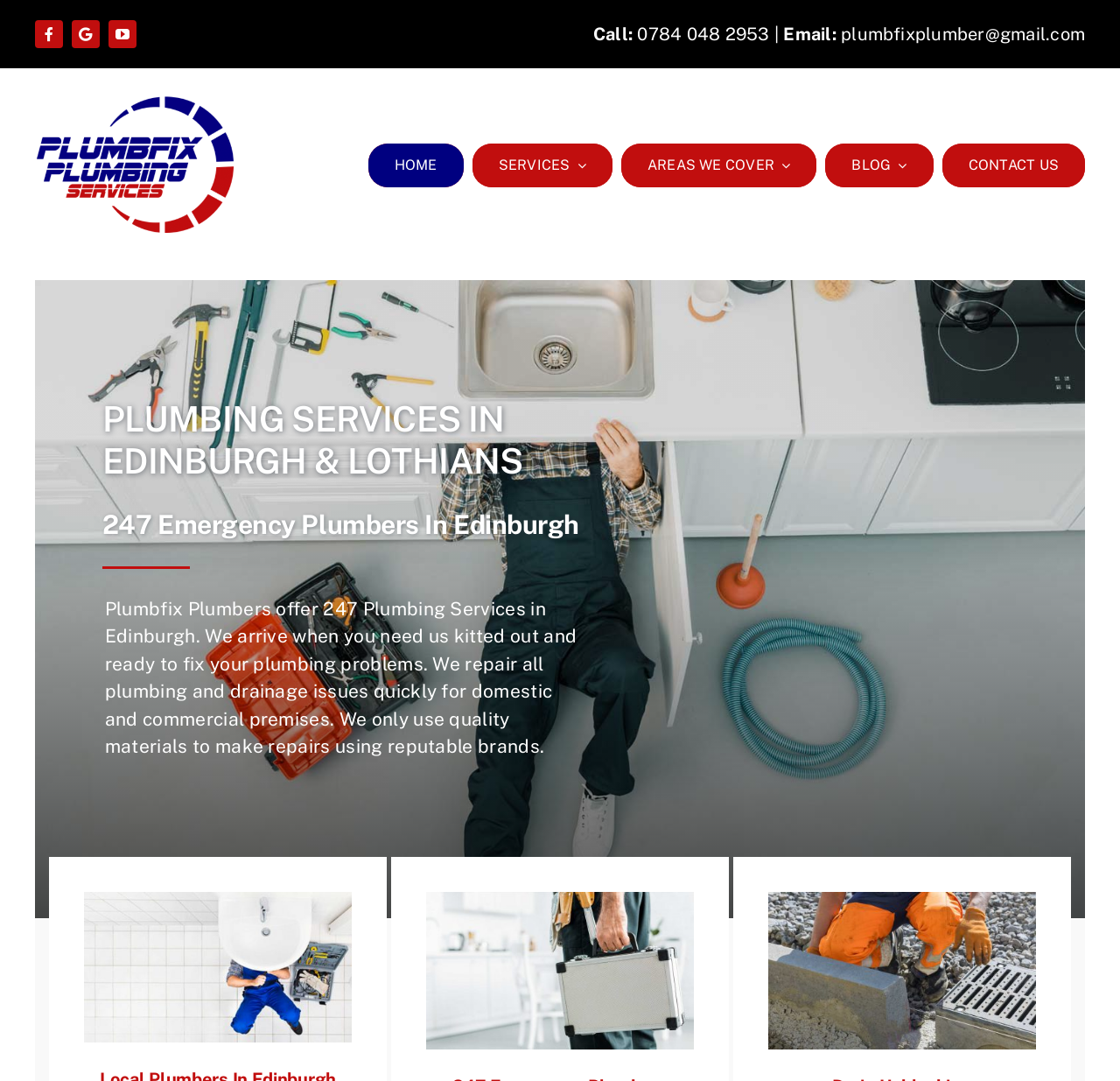Locate the bounding box coordinates of the item that should be clicked to fulfill the instruction: "Call the phone number".

[0.569, 0.022, 0.687, 0.041]